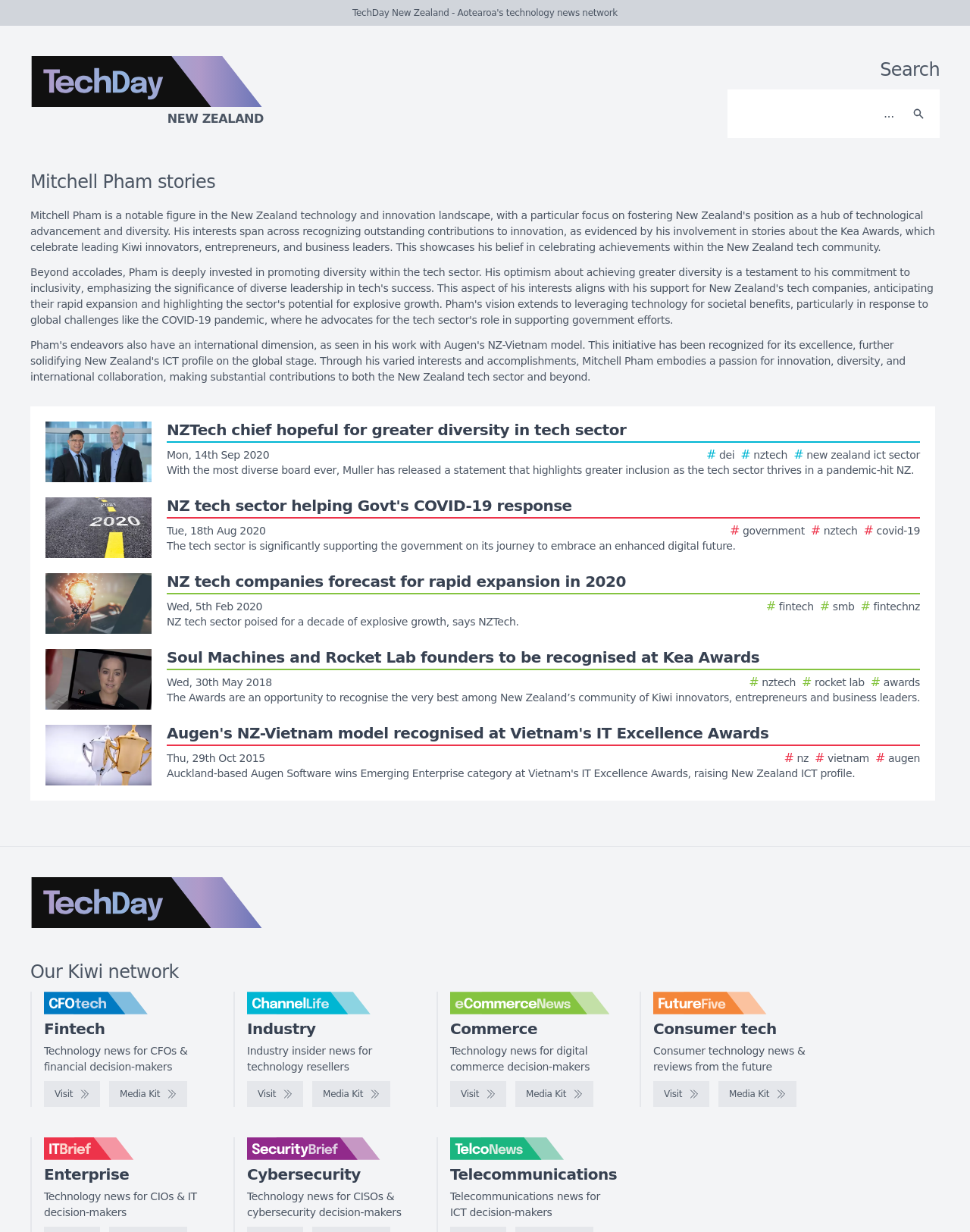Can you show the bounding box coordinates of the region to click on to complete the task described in the instruction: "Search for a story"?

[0.756, 0.078, 0.931, 0.107]